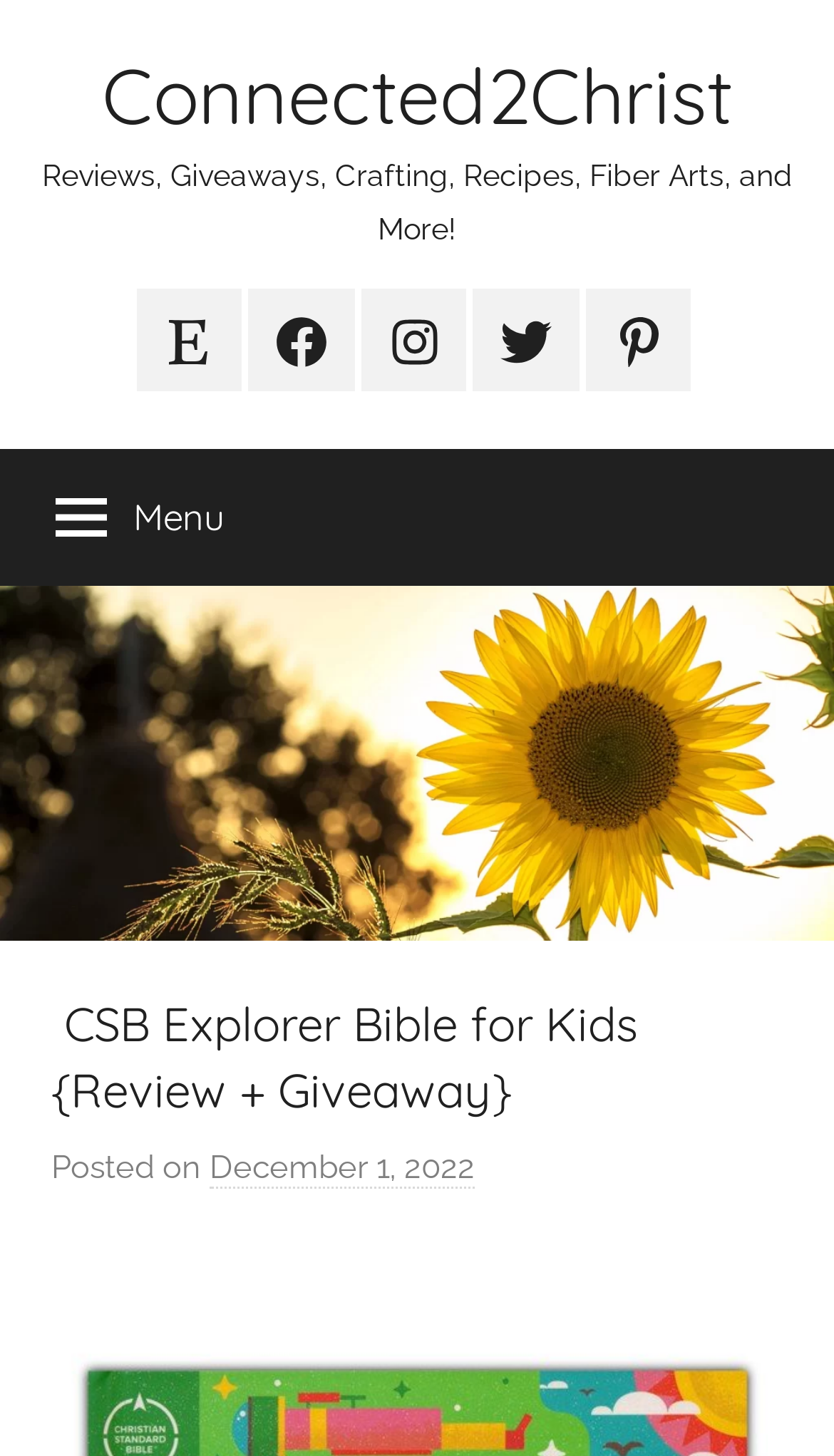Given the element description: "December 1, 2022November 28, 2022", predict the bounding box coordinates of this UI element. The coordinates must be four float numbers between 0 and 1, given as [left, top, right, bottom].

[0.251, 0.789, 0.569, 0.817]